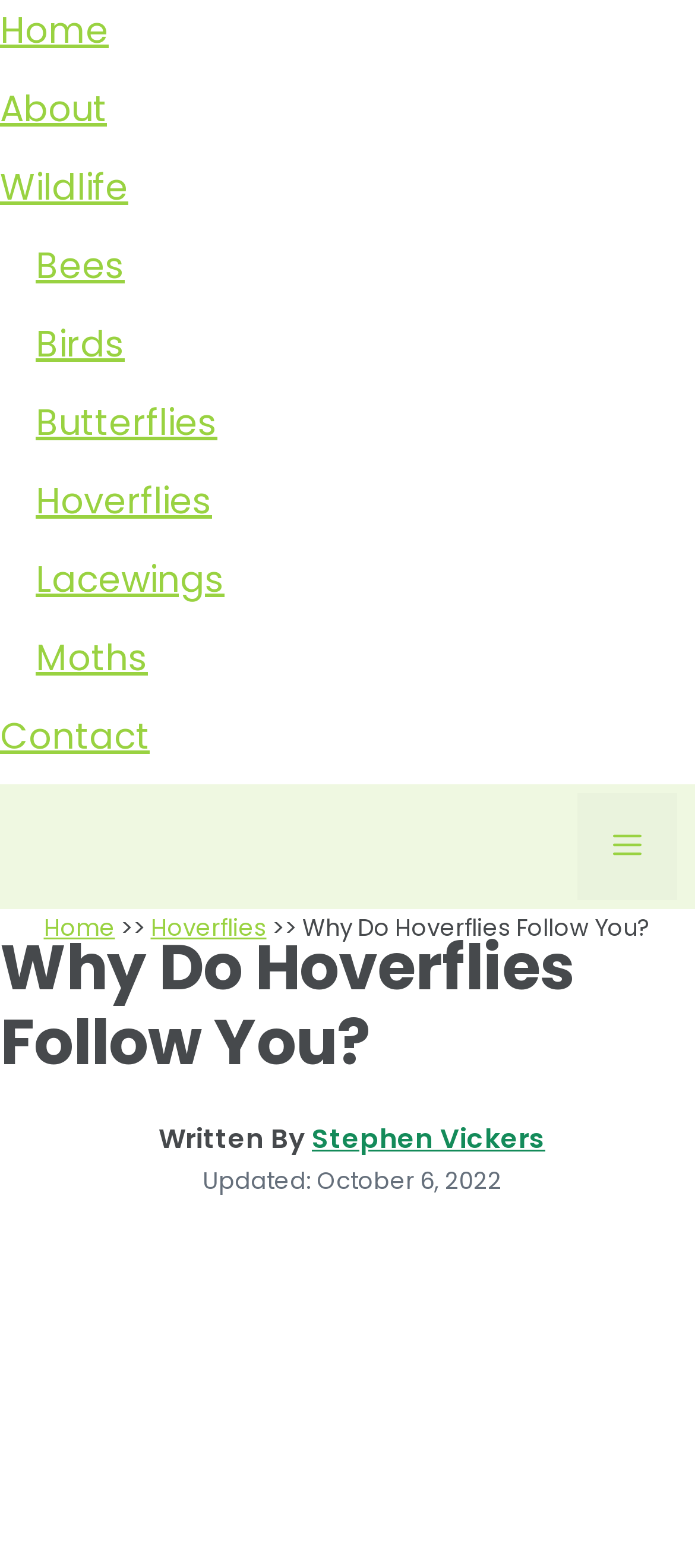Answer the question below in one word or phrase:
When was the article last updated?

October 6, 2022